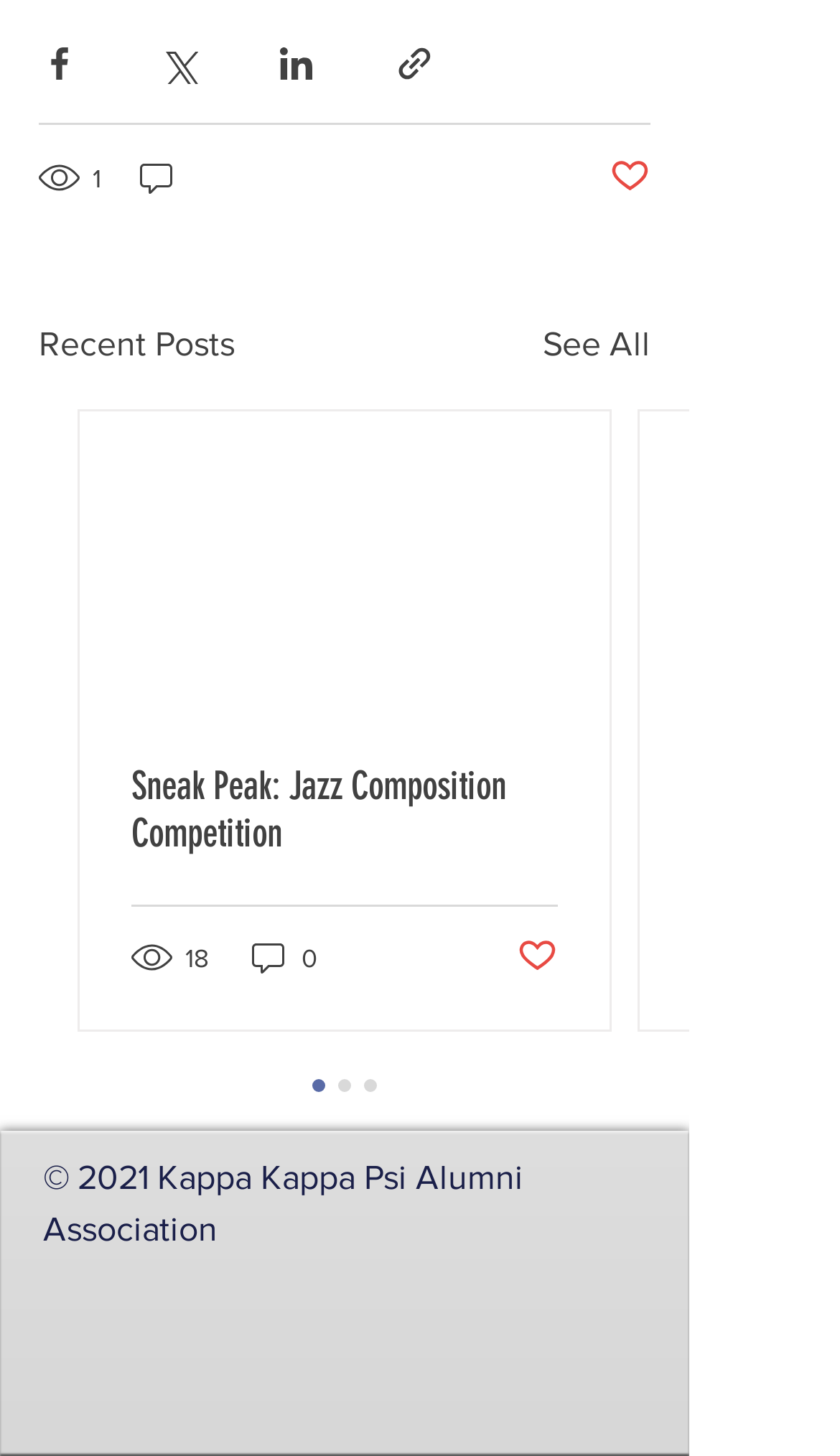Please give a succinct answer using a single word or phrase:
What social media platforms can you share content with?

Facebook, Twitter, LinkedIn